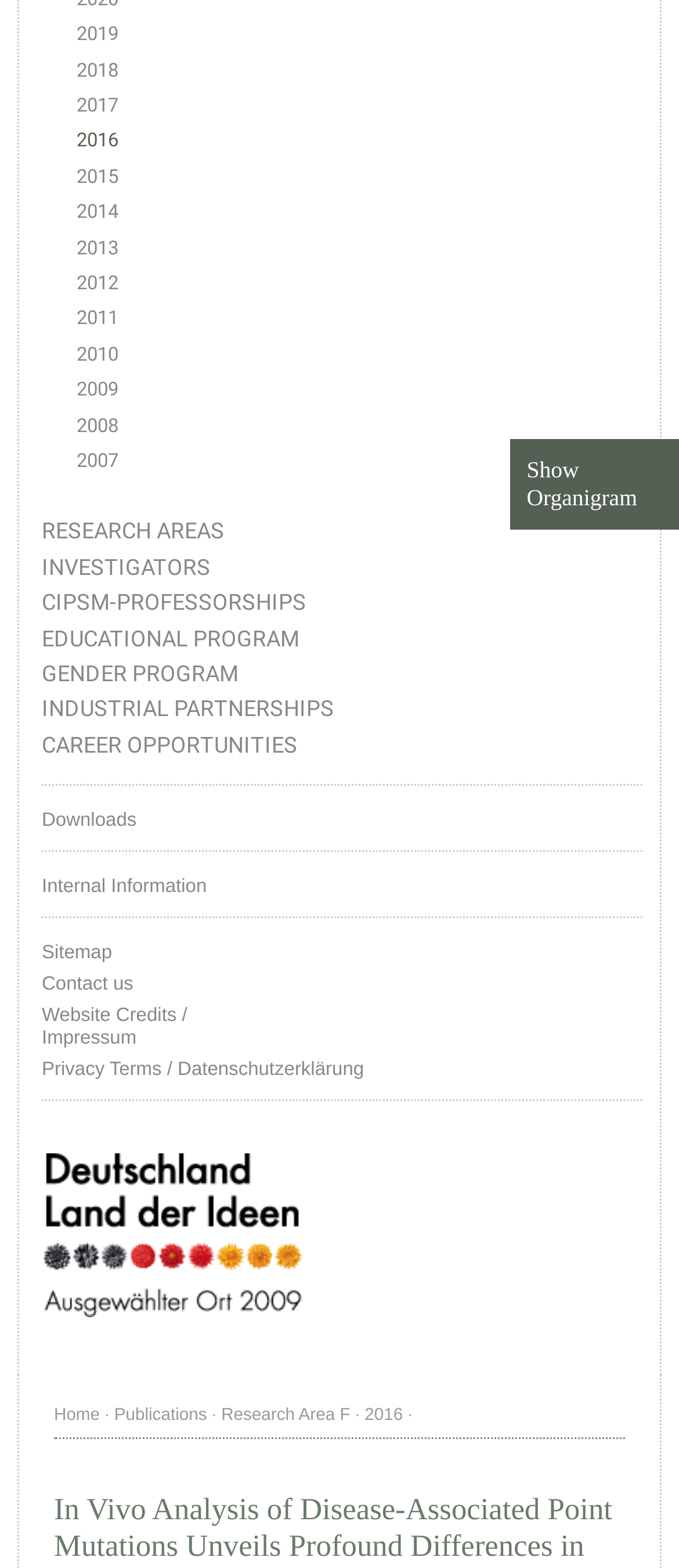Provide the bounding box coordinates of the HTML element this sentence describes: "Internal Information". The bounding box coordinates consist of four float numbers between 0 and 1, i.e., [left, top, right, bottom].

[0.062, 0.559, 0.946, 0.573]